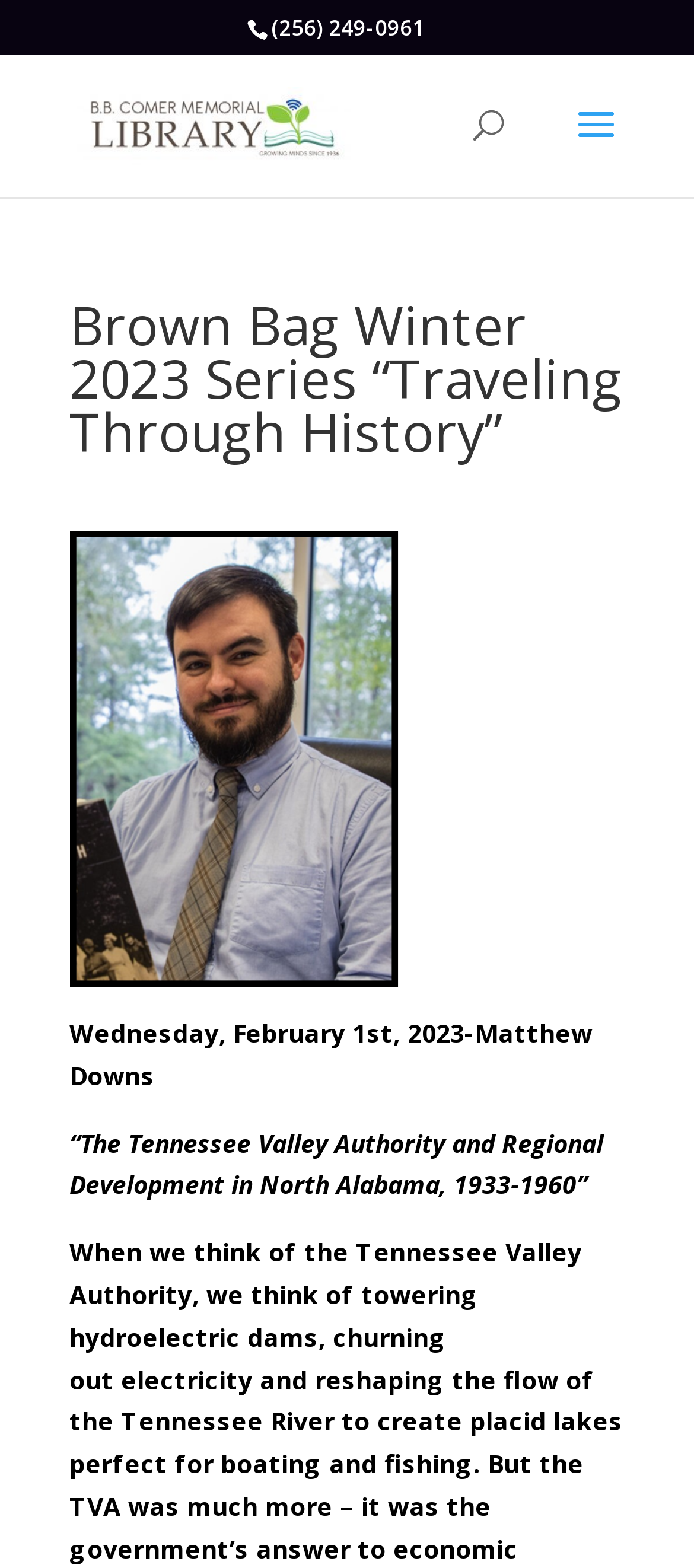Look at the image and write a detailed answer to the question: 
What is the name of the library?

I found the name of the library by looking at the link element with the bounding box coordinates [0.11, 0.068, 0.506, 0.089], which contains the text 'B. B. Comer Memorial Library'. This text is also accompanied by an image with the same name, suggesting that it is the name of the library.